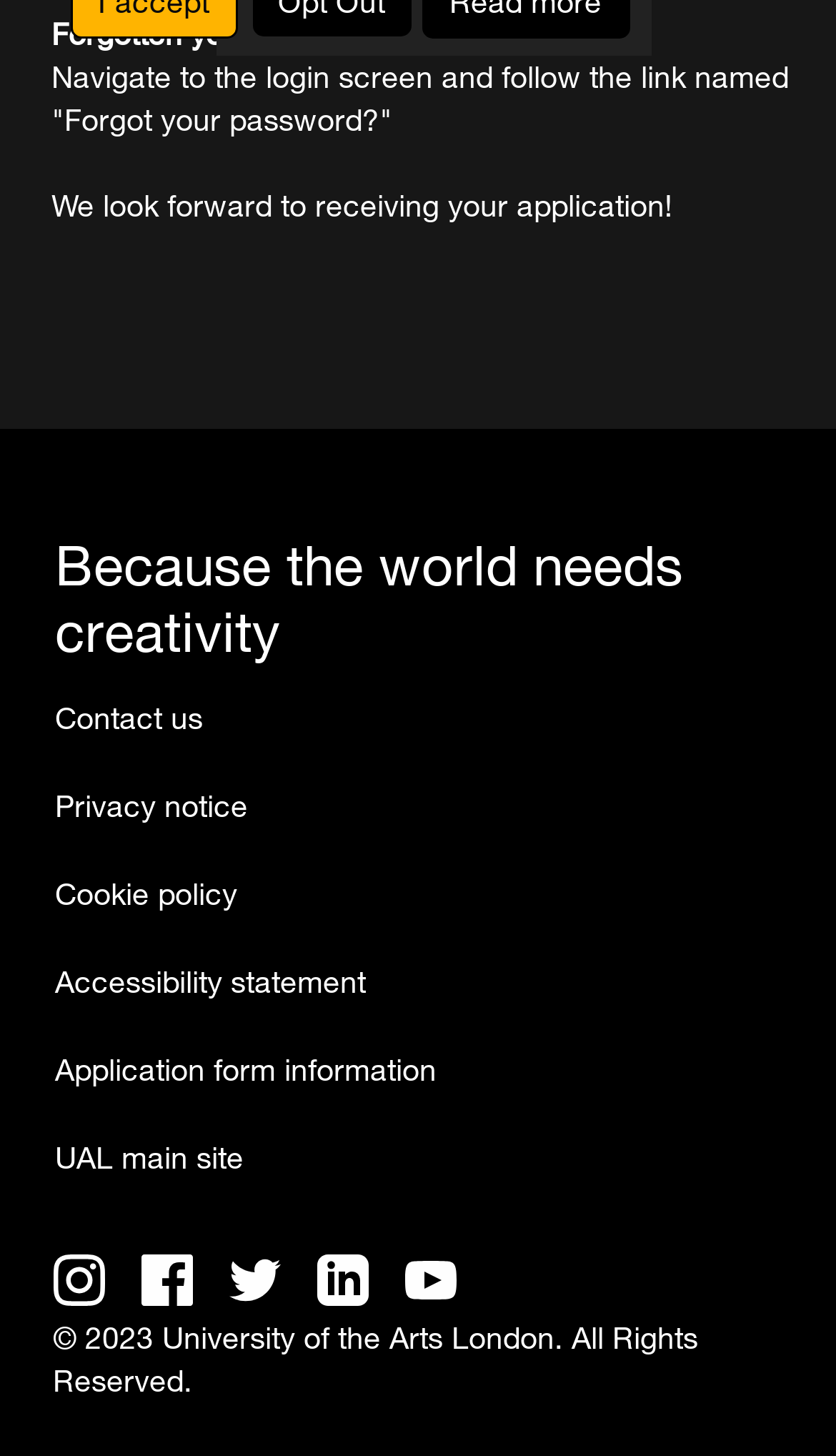Locate the bounding box coordinates of the clickable element to fulfill the following instruction: "Click on 'Contact us'". Provide the coordinates as four float numbers between 0 and 1 in the format [left, top, right, bottom].

[0.066, 0.48, 0.243, 0.505]